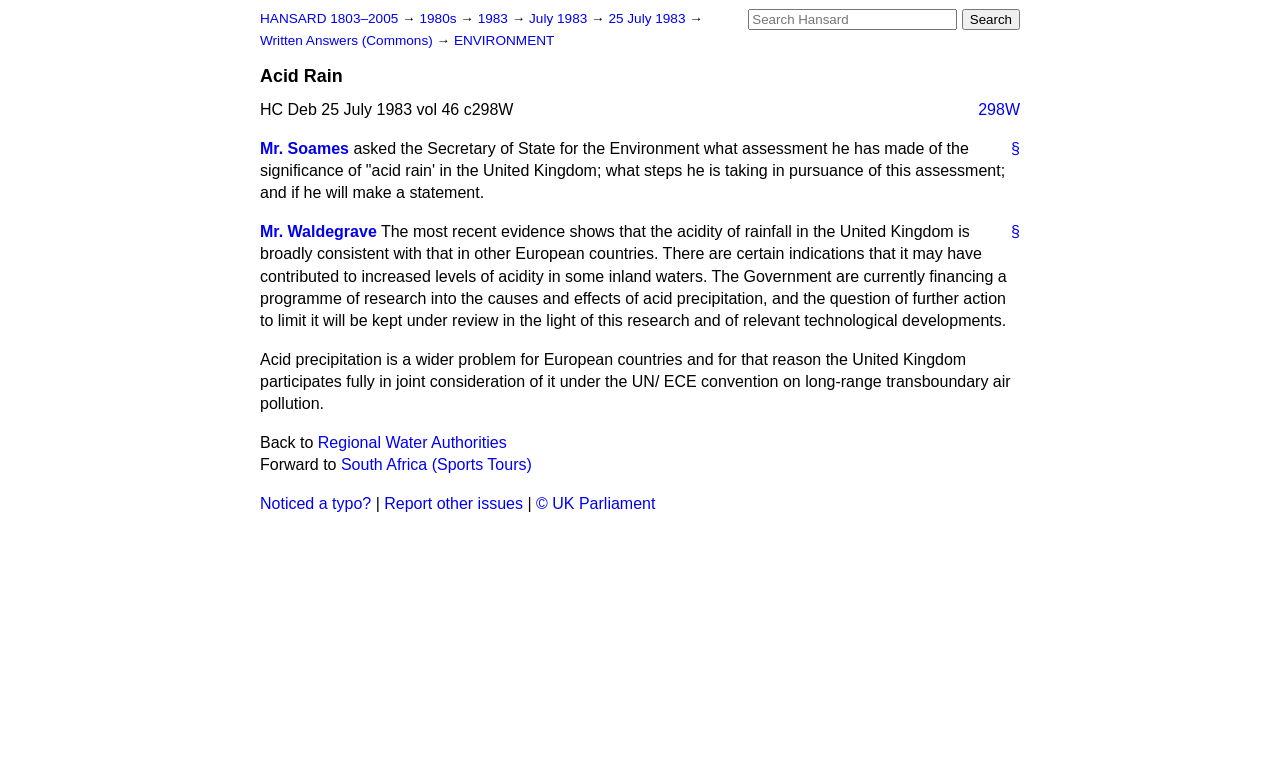Using the provided element description "§", determine the bounding box coordinates of the UI element.

[0.777, 0.282, 0.797, 0.31]